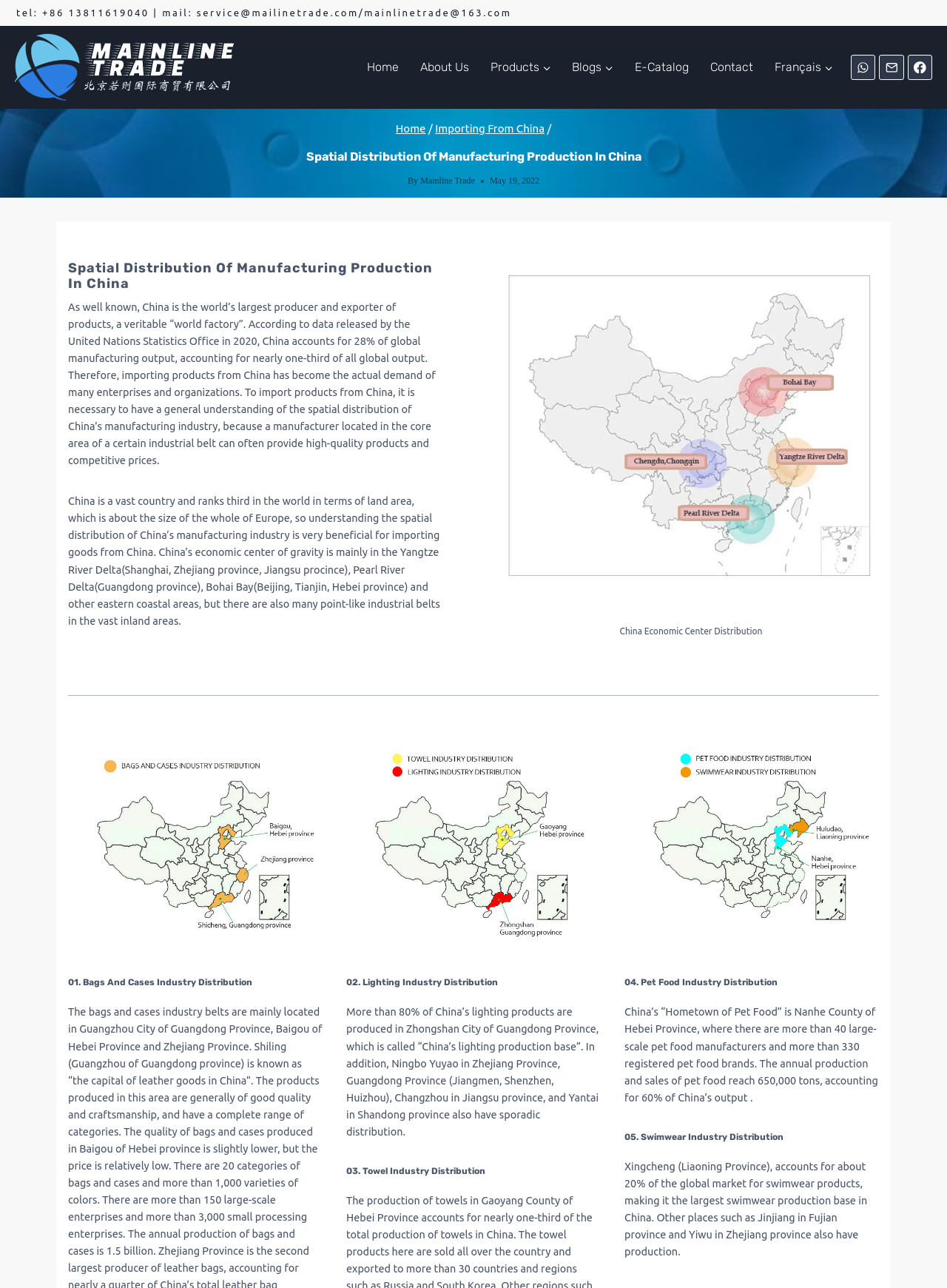Bounding box coordinates are specified in the format (top-left x, top-left y, bottom-right x, bottom-right y). All values are floating point numbers bounded between 0 and 1. Please provide the bounding box coordinate of the region this sentence describes: Mainline Trade

[0.444, 0.136, 0.502, 0.144]